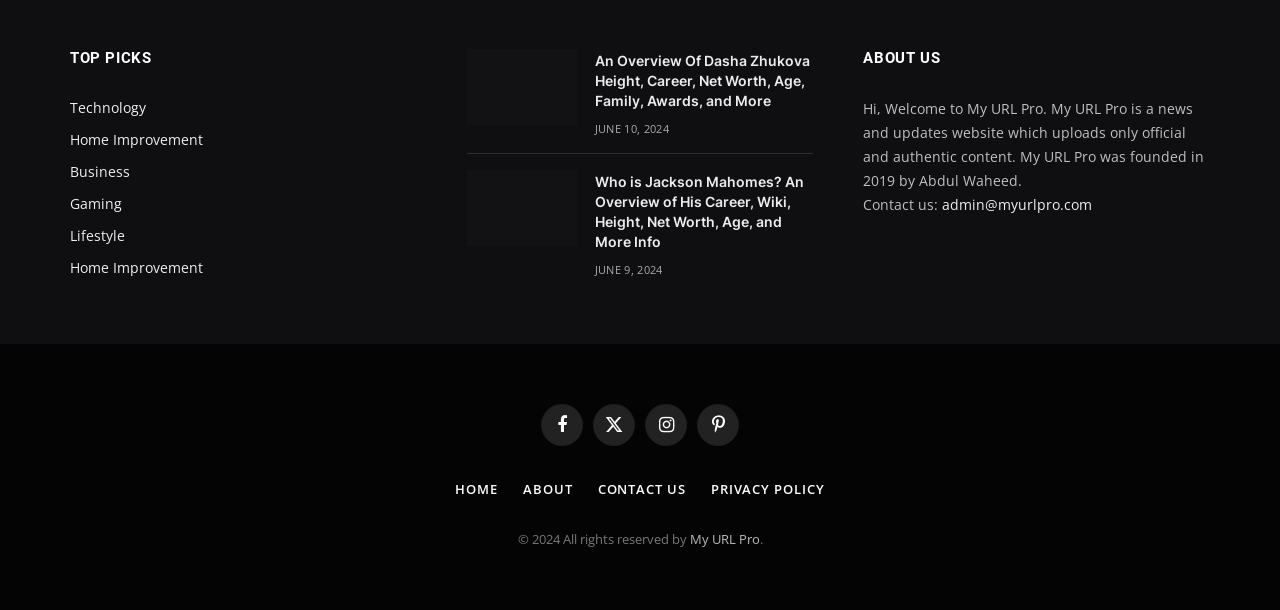Determine the bounding box for the UI element described here: "Add A Comment".

[0.21, 0.075, 0.484, 0.144]